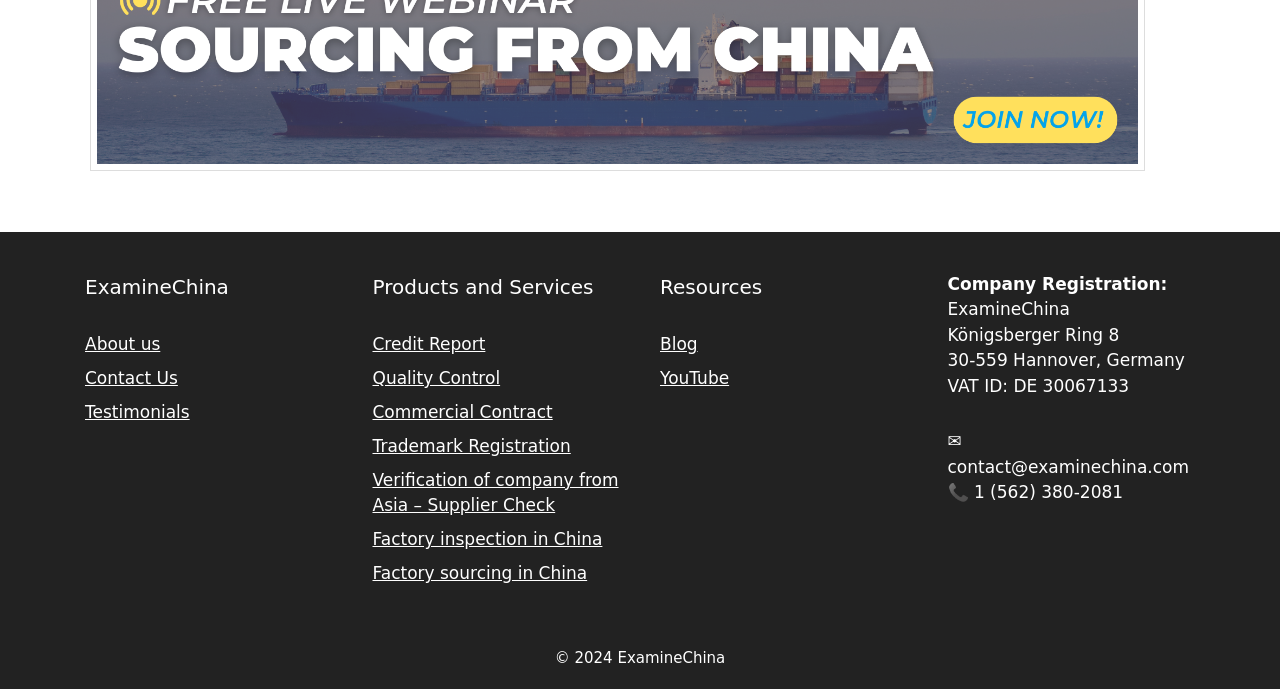Identify the bounding box coordinates for the region of the element that should be clicked to carry out the instruction: "Call ExamineChina". The bounding box coordinates should be four float numbers between 0 and 1, i.e., [left, top, right, bottom].

[0.74, 0.7, 0.877, 0.729]